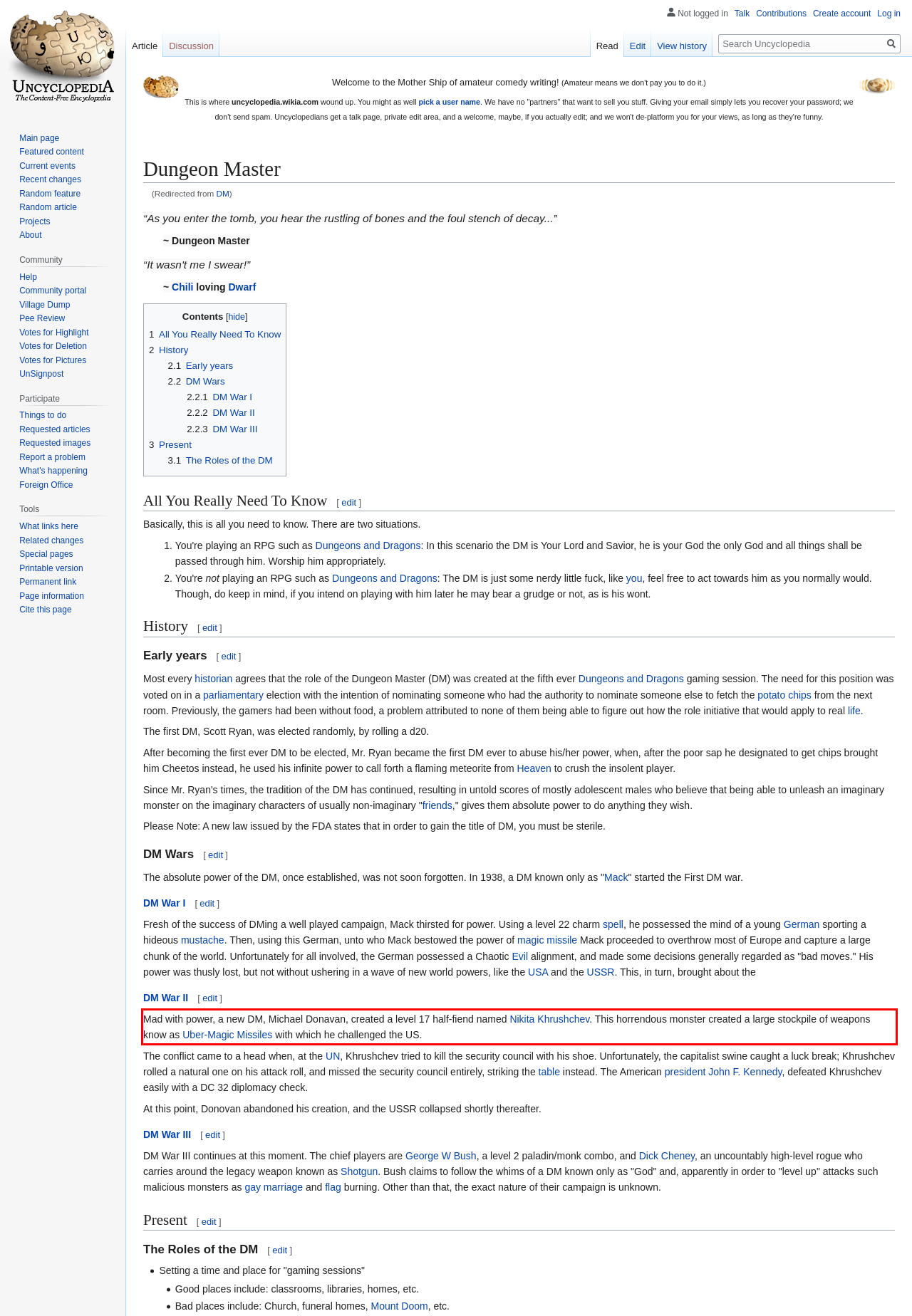Analyze the screenshot of the webpage that features a red bounding box and recognize the text content enclosed within this red bounding box.

Mad with power, a new DM, Michael Donavan, created a level 17 half-fiend named Nikita Khrushchev. This horrendous monster created a large stockpile of weapons know as Uber-Magic Missiles with which he challenged the US.